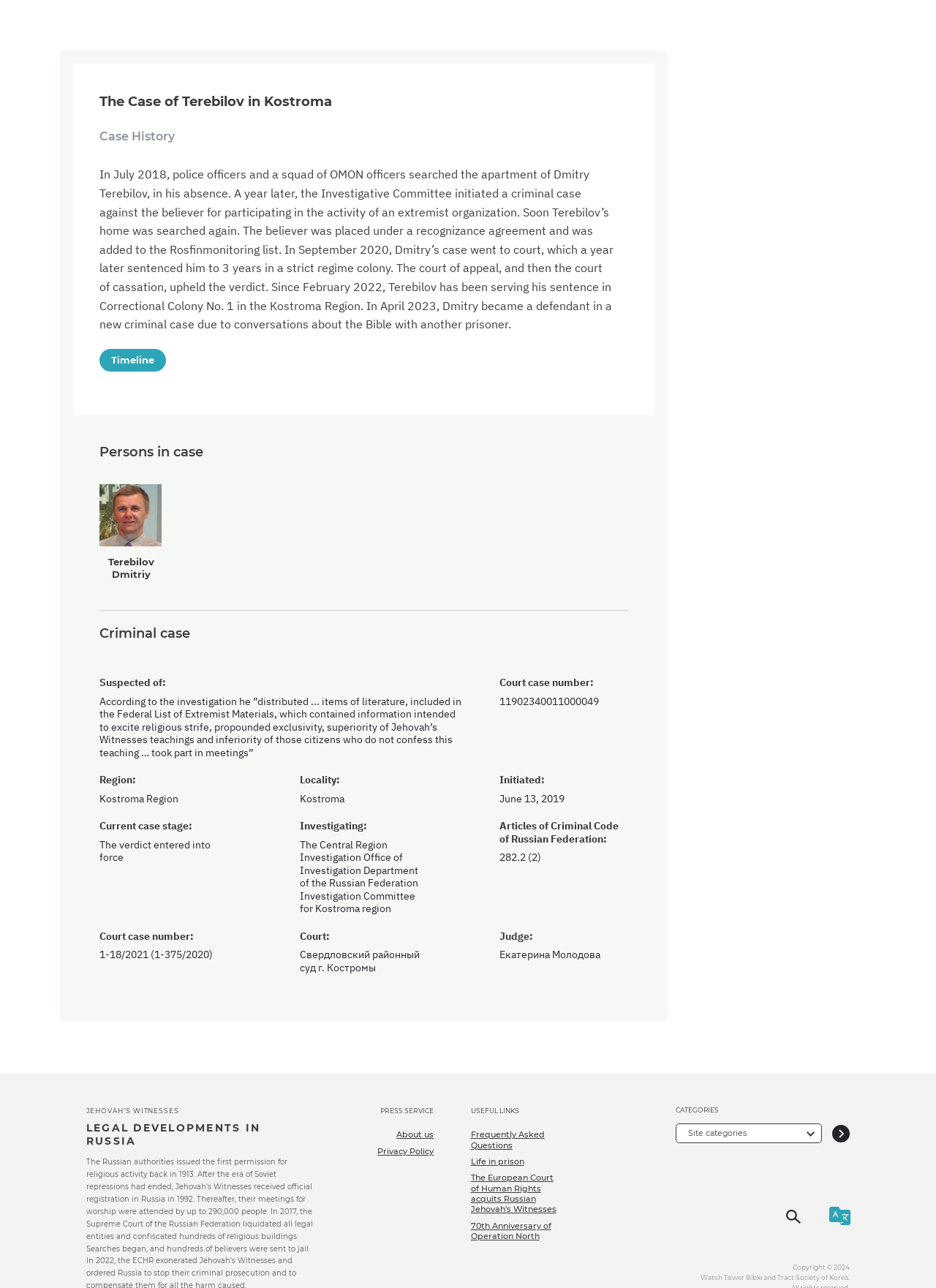Please respond in a single word or phrase: 
Who is the judge in the case?

Екатерина Молодова